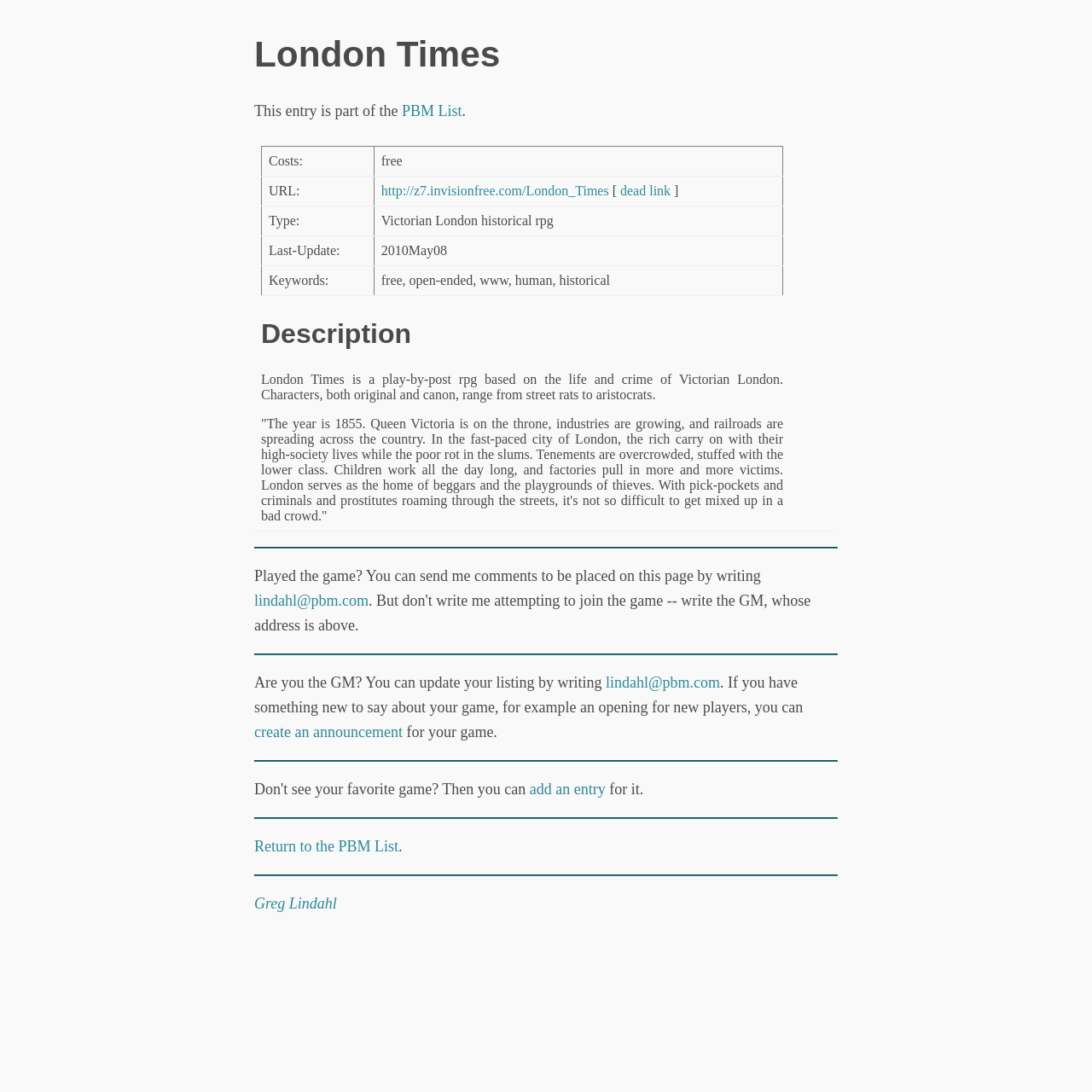Using the webpage screenshot, find the UI element described by Return to the PBM List. Provide the bounding box coordinates in the format (top-left x, top-left y, bottom-right x, bottom-right y), ensuring all values are floating point numbers between 0 and 1.

[0.233, 0.767, 0.365, 0.783]